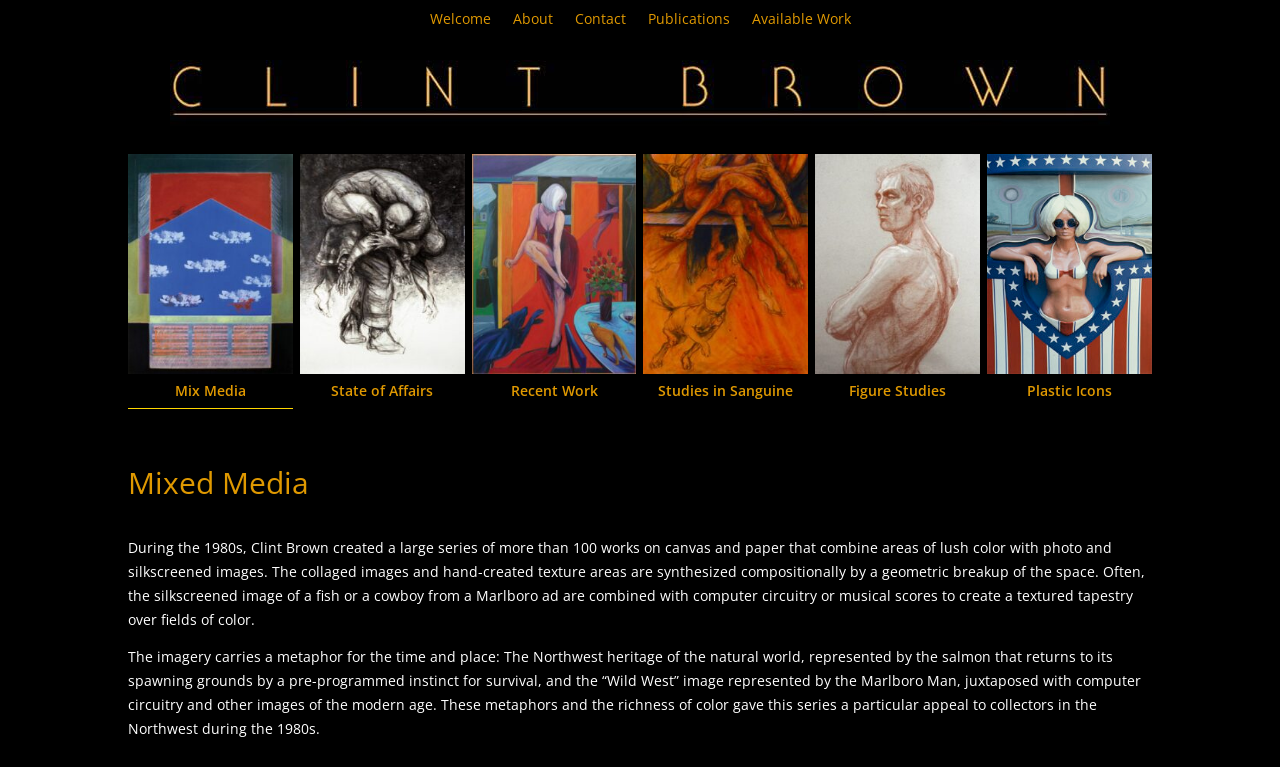Find the bounding box coordinates for the element described here: "Recent Work".

[0.368, 0.488, 0.497, 0.532]